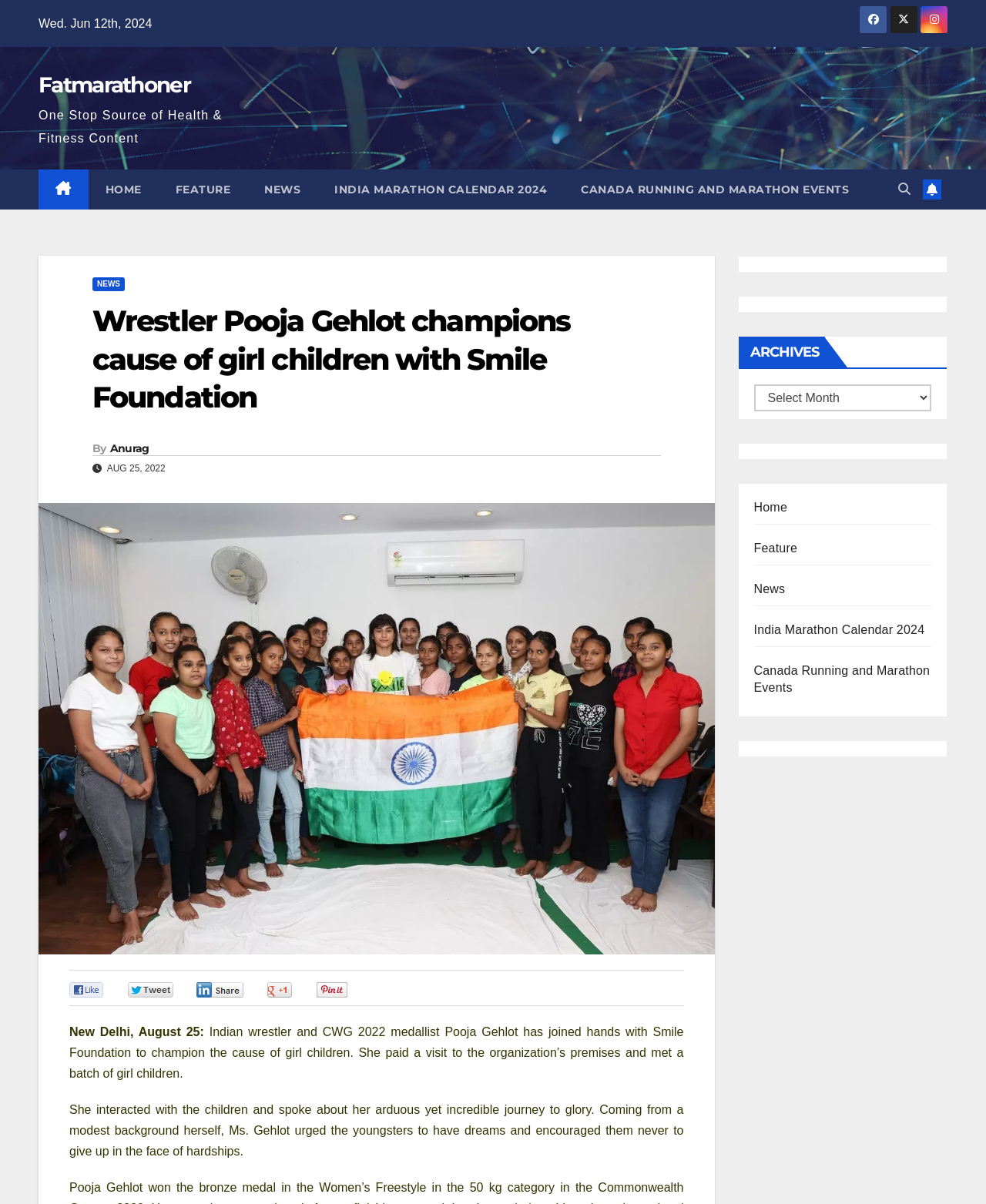What is the date of the article?
Refer to the image and offer an in-depth and detailed answer to the question.

The date of the article can be found in the webpage content, specifically the text 'AUG 25, 2022', which indicates the date when the article was published.